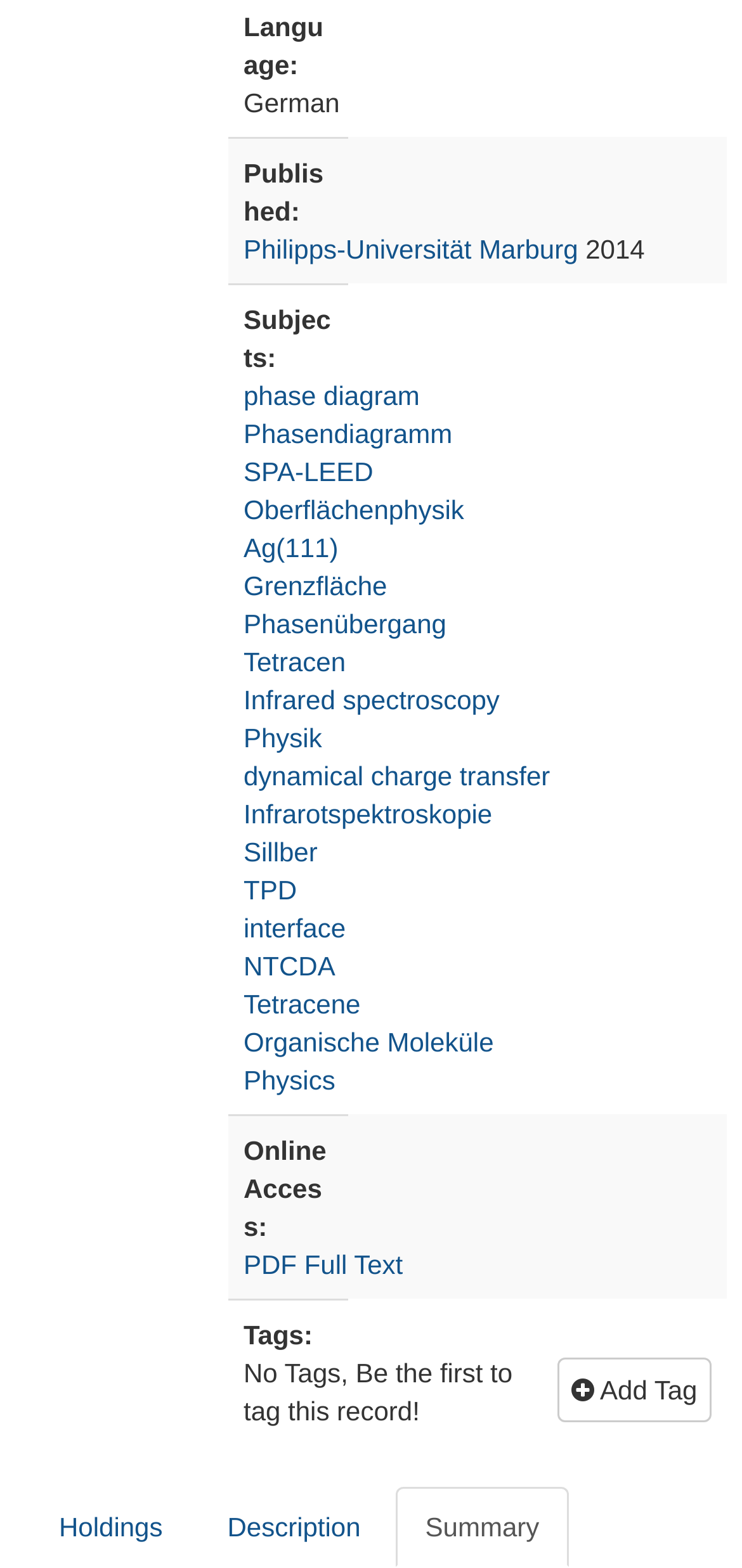What is the publication year of the research?
Give a comprehensive and detailed explanation for the question.

The publication year can be found in the first row of the table, where it says 'Published: Philipps-Universität Marburg 2014'. The year is explicitly mentioned as 2014.